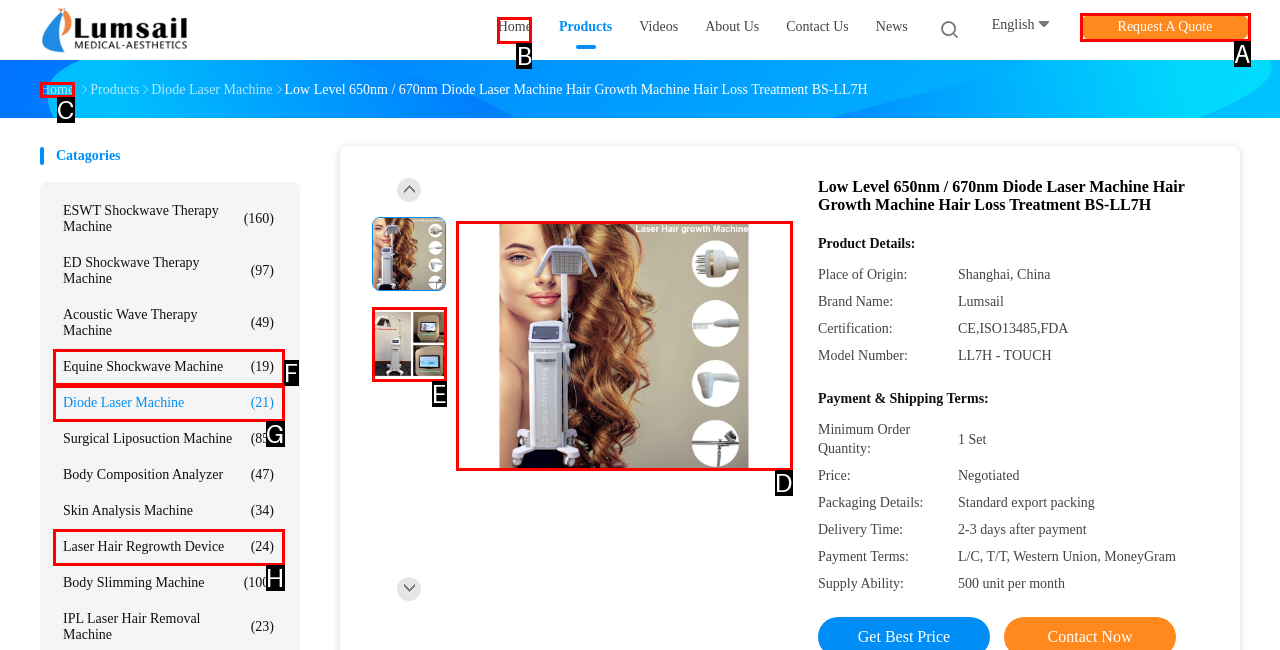Select the letter of the option that corresponds to: Home
Provide the letter from the given options.

C